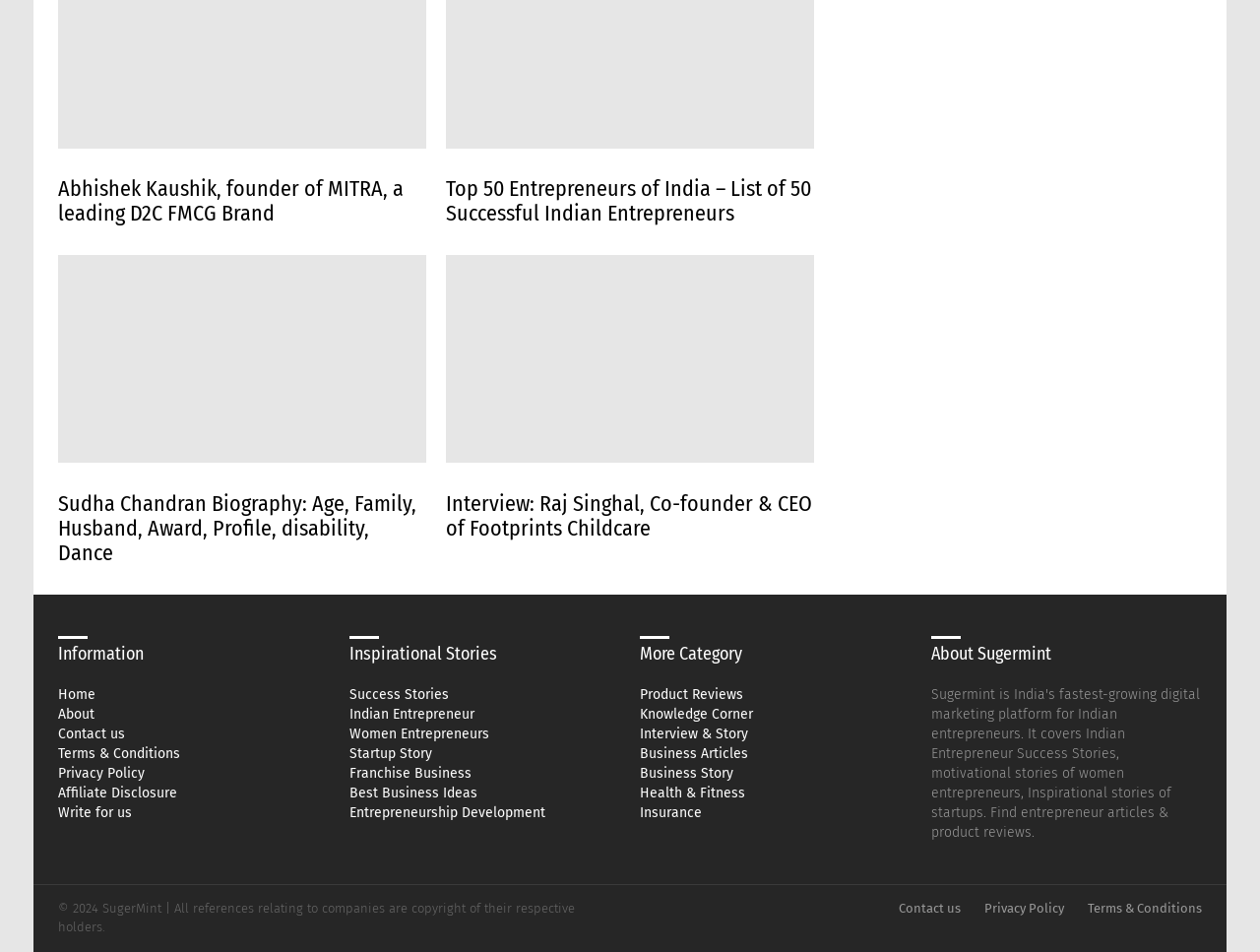Extract the bounding box coordinates for the UI element described by the text: "Health & Fitness". The coordinates should be in the form of [left, top, right, bottom] with values between 0 and 1.

[0.508, 0.824, 0.723, 0.842]